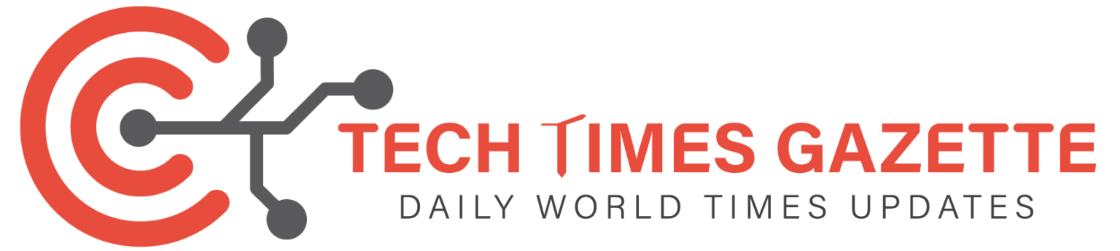Offer a detailed explanation of the image and its components.

The image features the logo of "Tech Times Gazette," presented prominently in bold, modern typography. The logo's design incorporates a stylized representation of a circuit or technological icon, emphasizing a theme of innovation and connectivity. The vibrant red color of the circular element contrasts with the neutral tones used for the text, which reads "DAILY WORLD TIMES UPDATES," indicating a dynamic source of information in the tech sphere. This logo embodies the essence of a contemporary digital publication dedicated to delivering timely updates and insights in the technology sector.